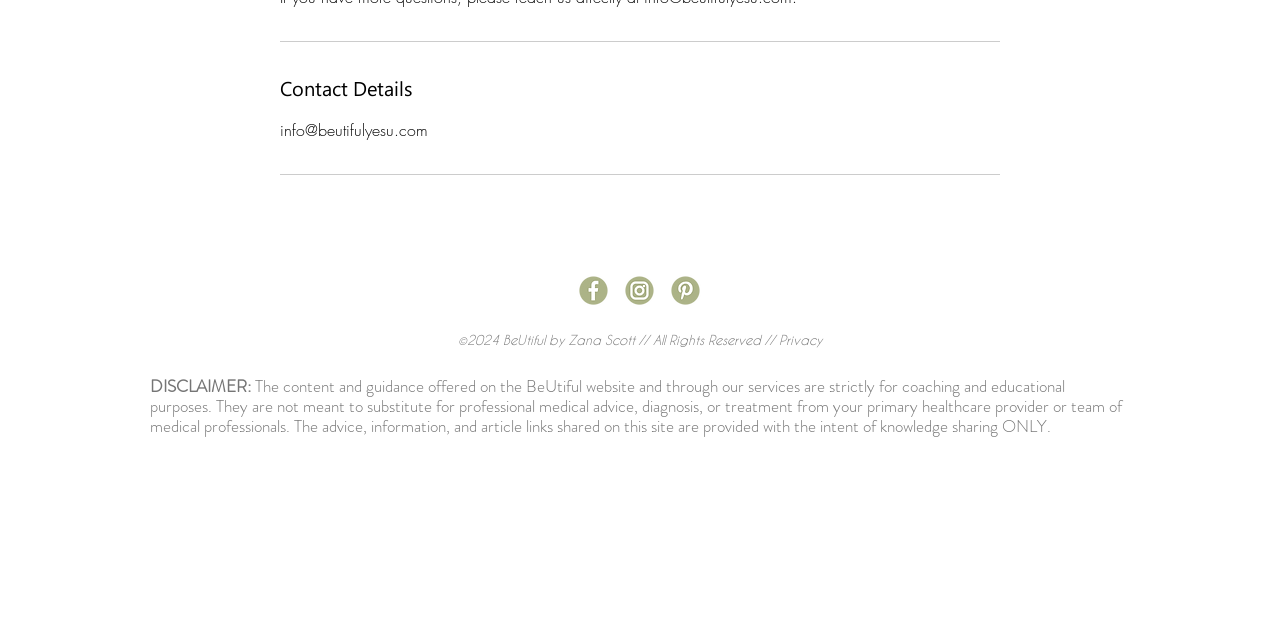Identify the bounding box coordinates for the UI element described by the following text: "Privacy". Provide the coordinates as four float numbers between 0 and 1, in the format [left, top, right, bottom].

[0.609, 0.518, 0.642, 0.541]